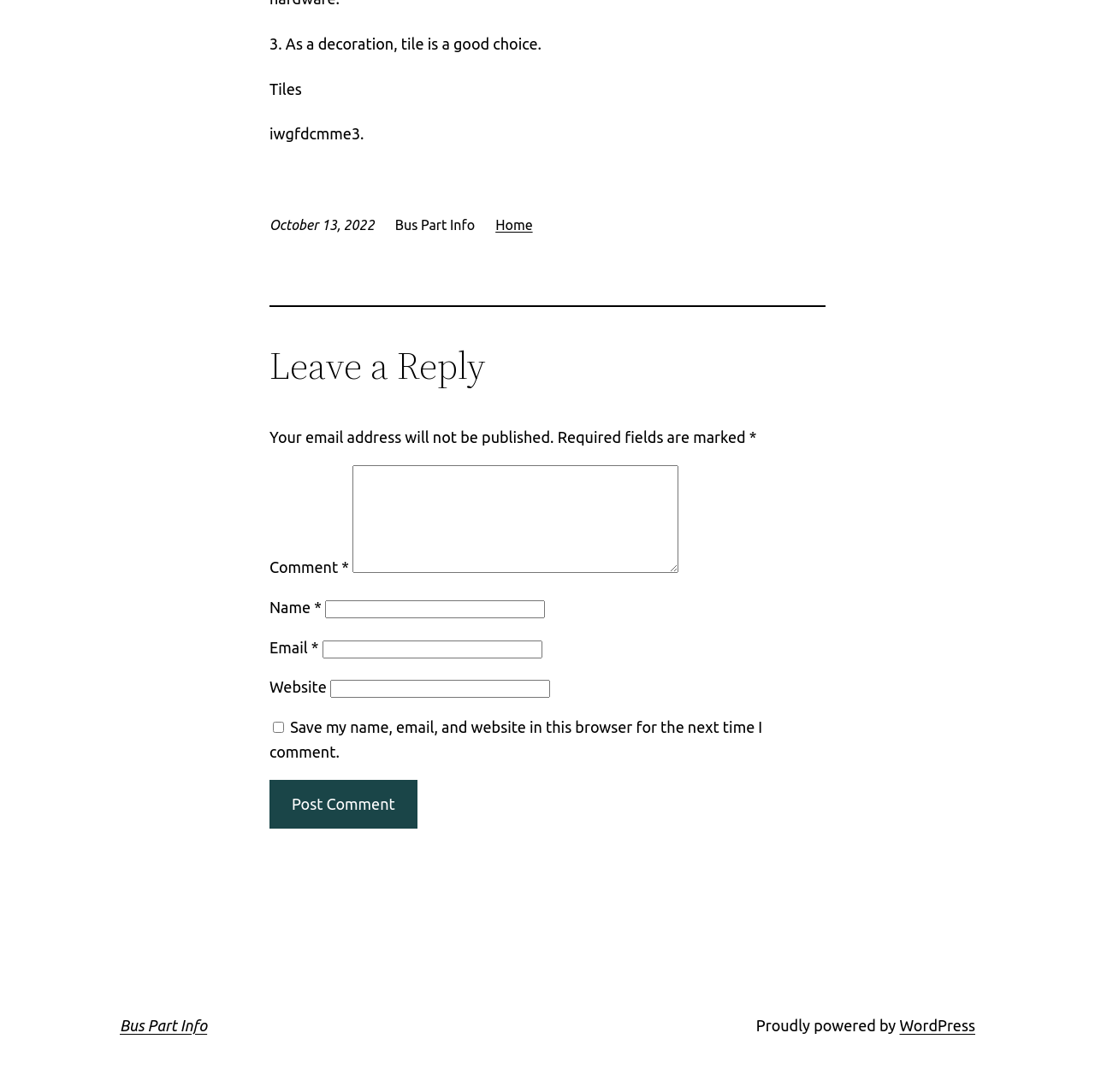What is the date mentioned on the webpage?
Analyze the image and provide a thorough answer to the question.

I found the date by looking at the time element which contains the static text 'October 13, 2022'.